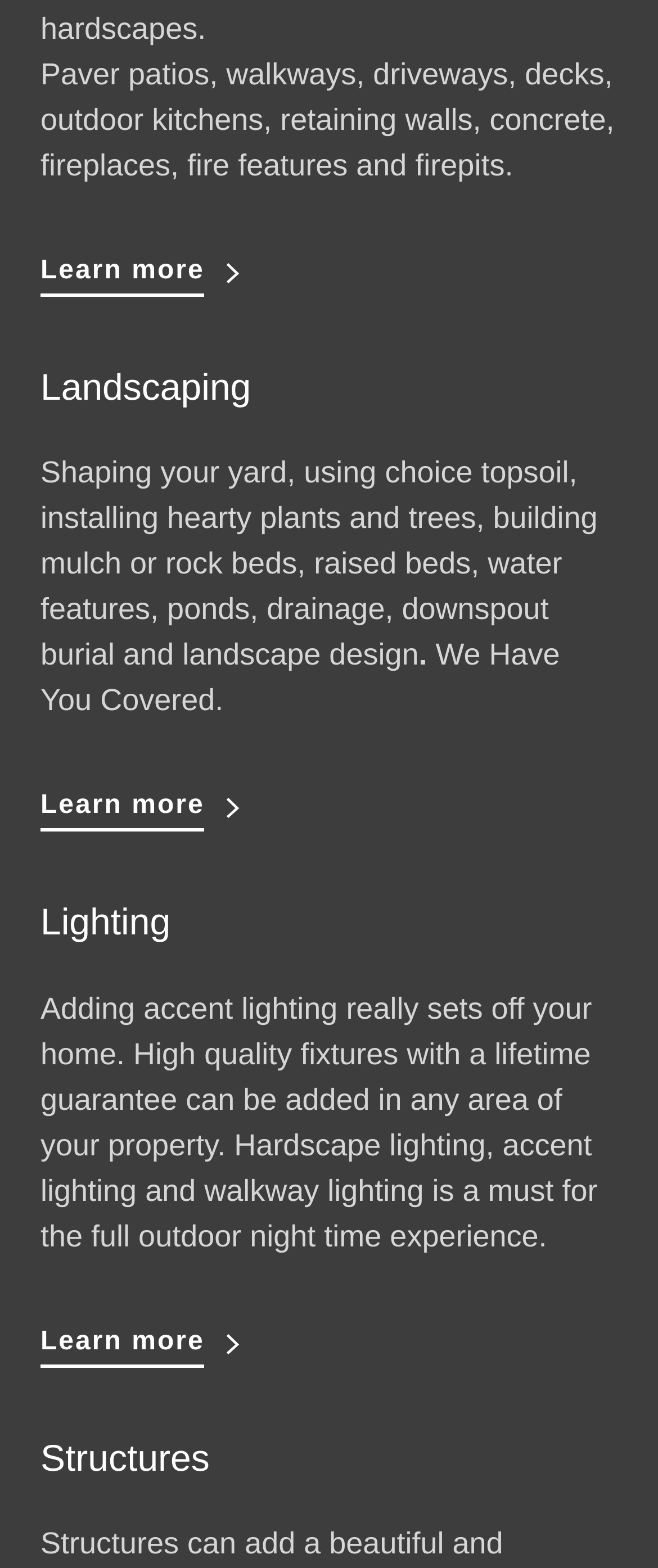How many 'Learn more' links are present?
Using the image, give a concise answer in the form of a single word or short phrase.

3